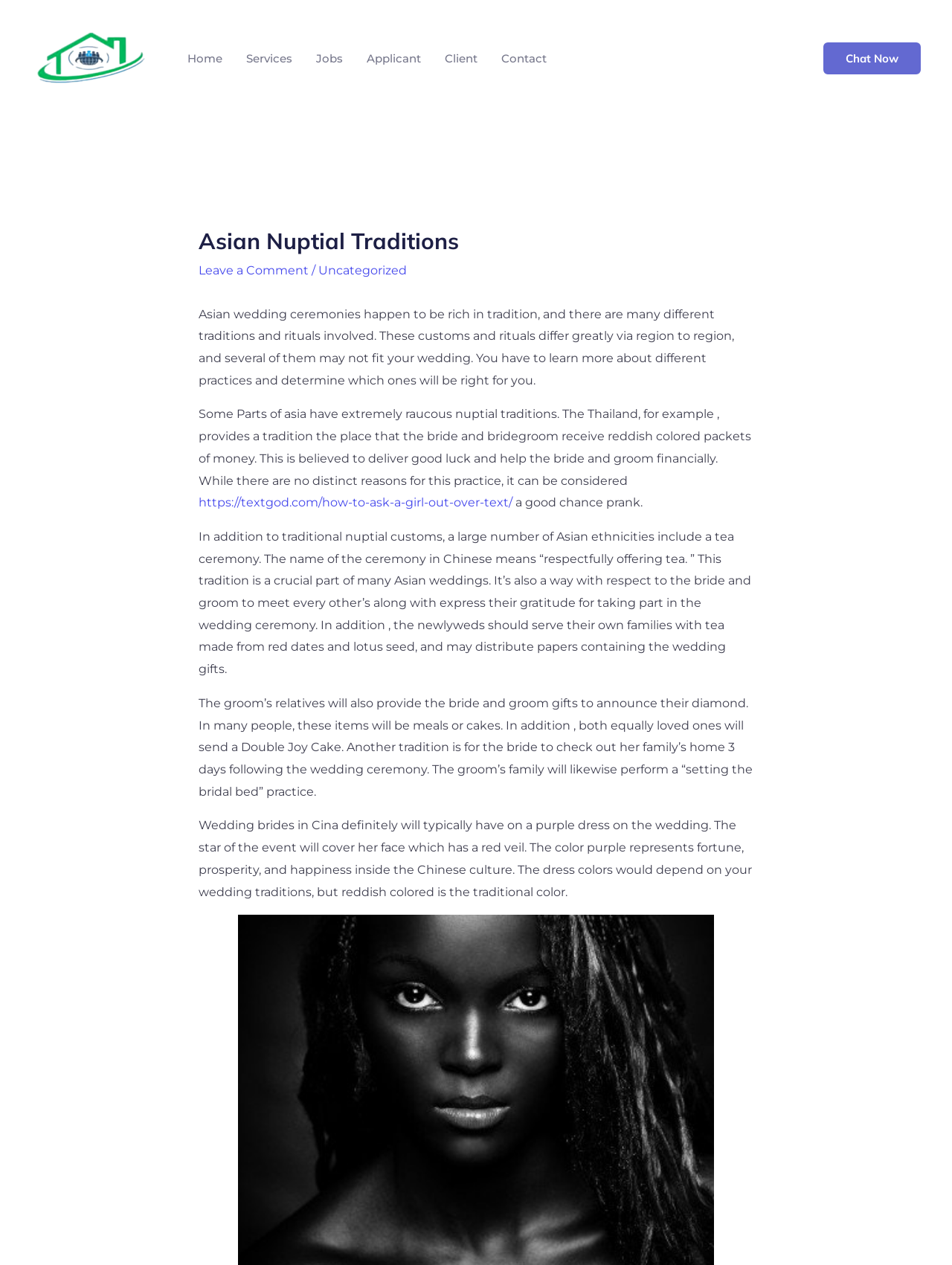Find the bounding box of the UI element described as: "alt="MI Executive Domestic Services"". The bounding box coordinates should be given as four float values between 0 and 1, i.e., [left, top, right, bottom].

[0.031, 0.04, 0.156, 0.051]